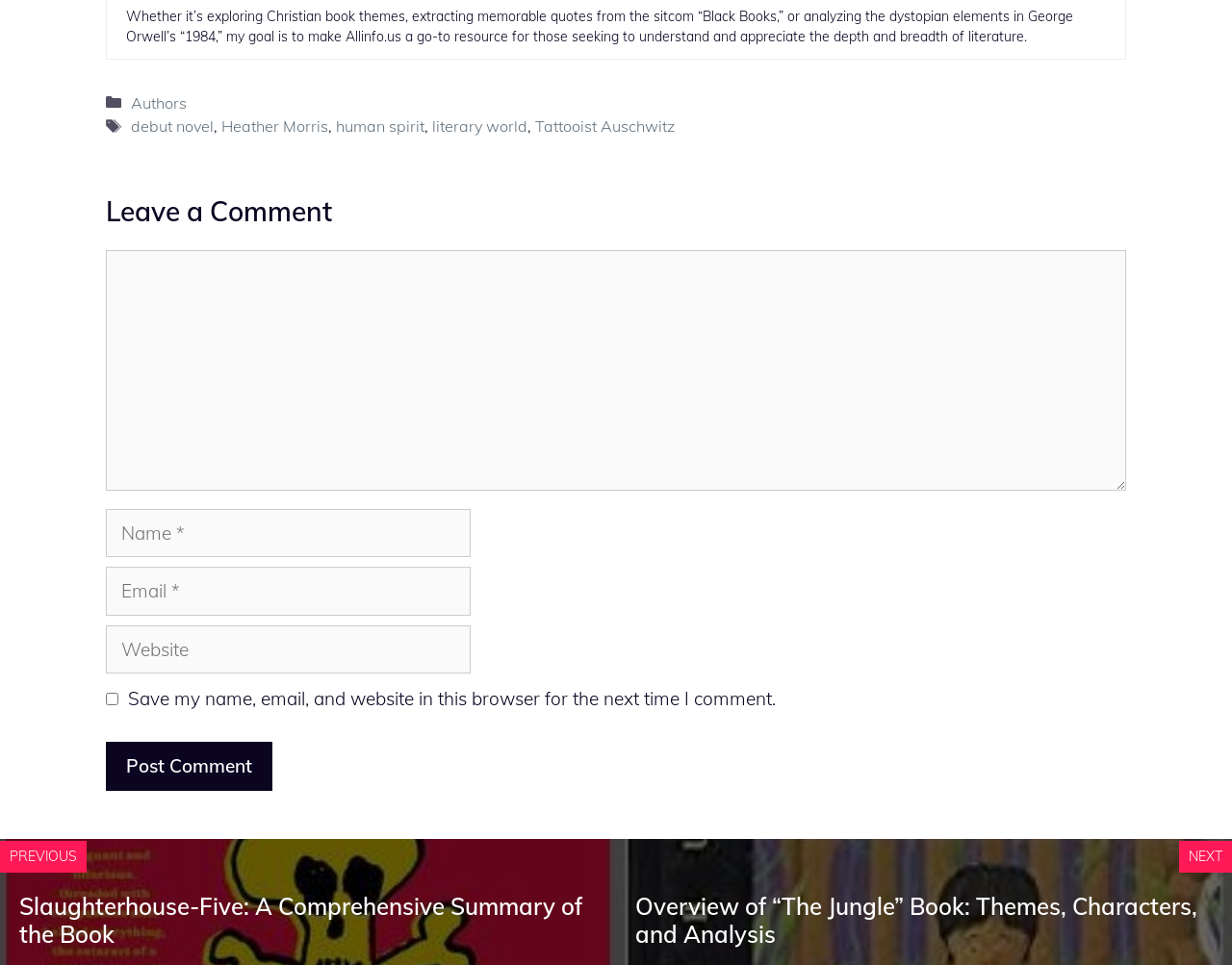Please identify the bounding box coordinates of where to click in order to follow the instruction: "Click the 'Slaughterhouse-Five: A Comprehensive Summary of the Book' link".

[0.016, 0.925, 0.473, 0.983]